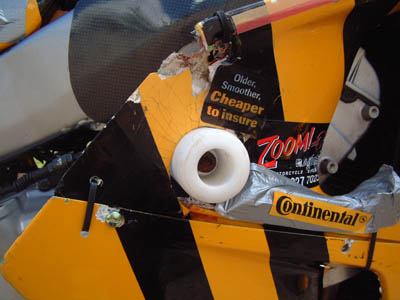Create a detailed narrative for the image.

The image captures a close-up view of a motorcycle's bodywork, showcasing a patchwork of colors and textures. Prominent stripes of black and bright yellow create a striking design on the side of the bike. A white wheel is visible, possibly indicating a part of the motorcycle's handle or a backup component. Alongside the wheel, there is colorful tape and various stickers, including one that reads "Zoomb", and another that mentions, "Older. Smoother. Cheaper to insure." The Continental logo is also visible, suggesting the brand of tires used on the motorcycle. The image conveys a sense of character and wear, indicative of a bike that has seen its fair share of adventures on the road.